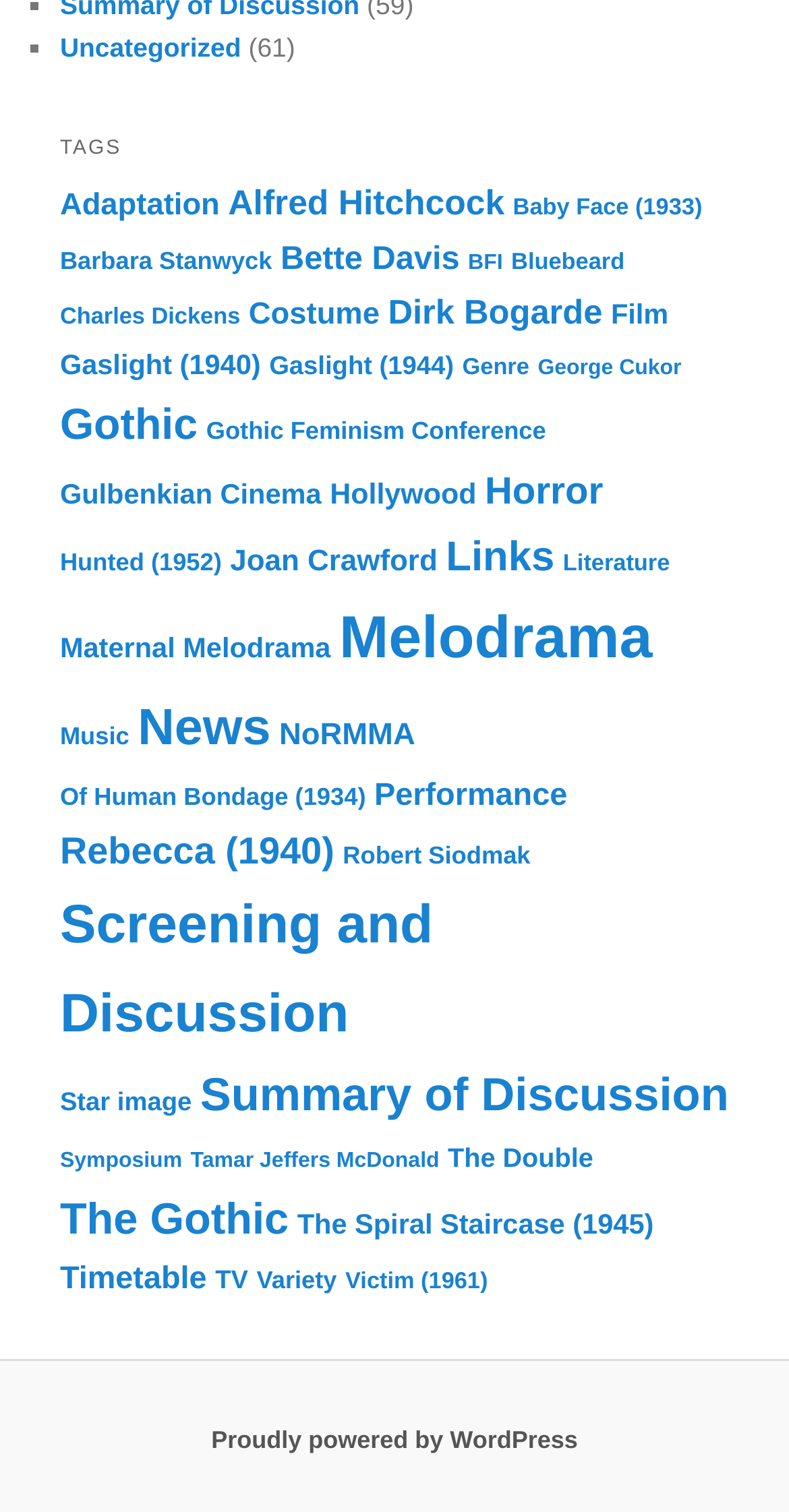Using the element description: "Hollywood", determine the bounding box coordinates for the specified UI element. The coordinates should be four float numbers between 0 and 1, [left, top, right, bottom].

[0.418, 0.317, 0.604, 0.339]